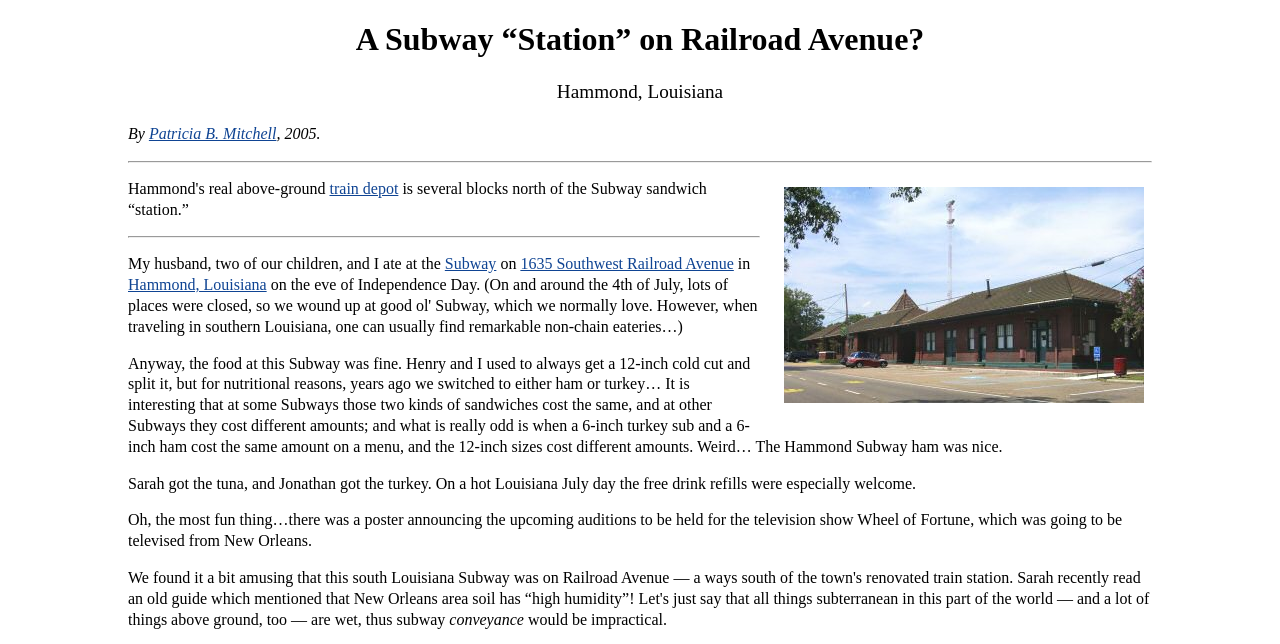What is the name of the train station mentioned in the article?
Based on the image, provide a one-word or brief-phrase response.

Hammond Train Station